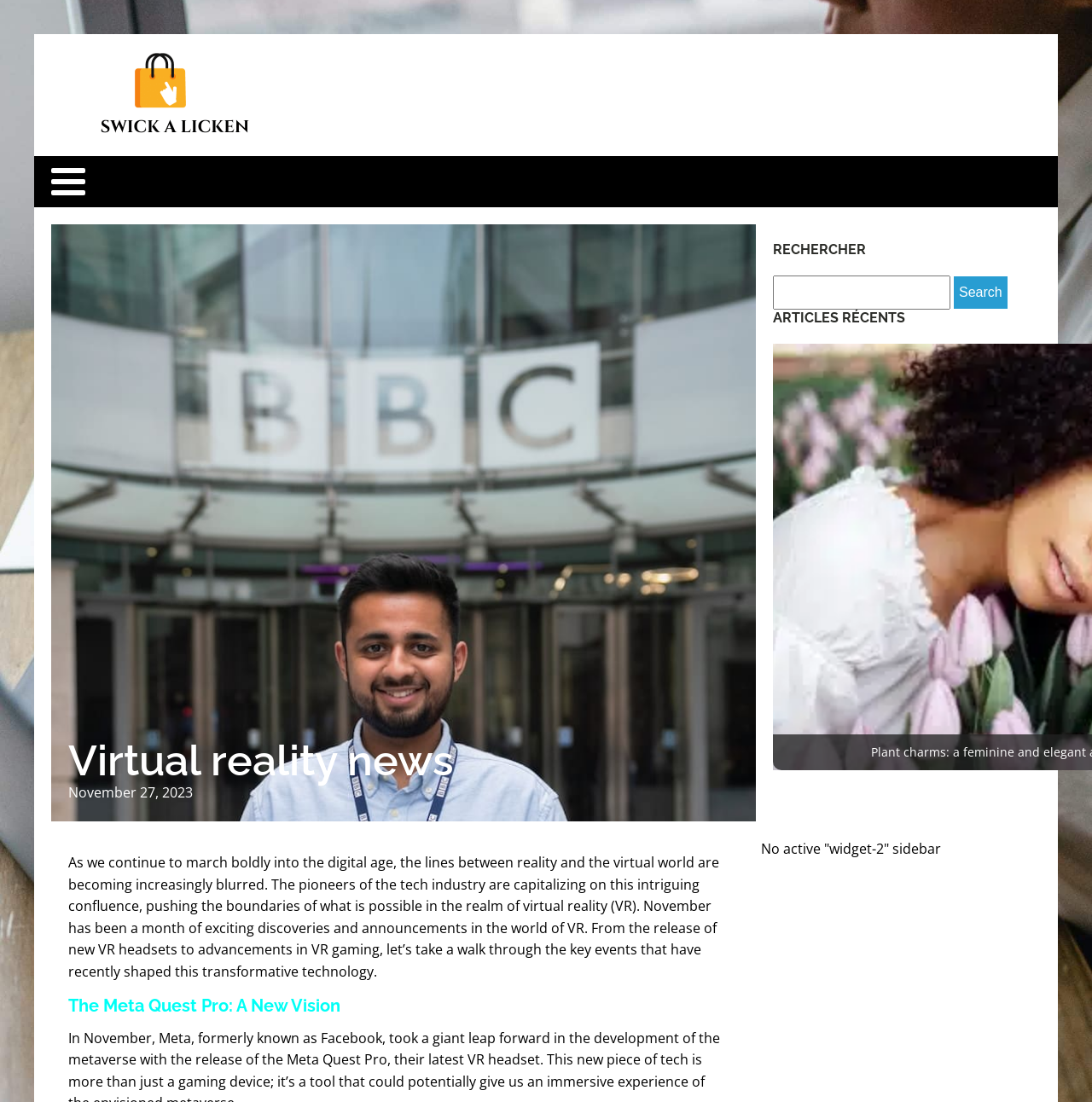What is the purpose of the textbox?
Answer briefly with a single word or phrase based on the image.

Search for: